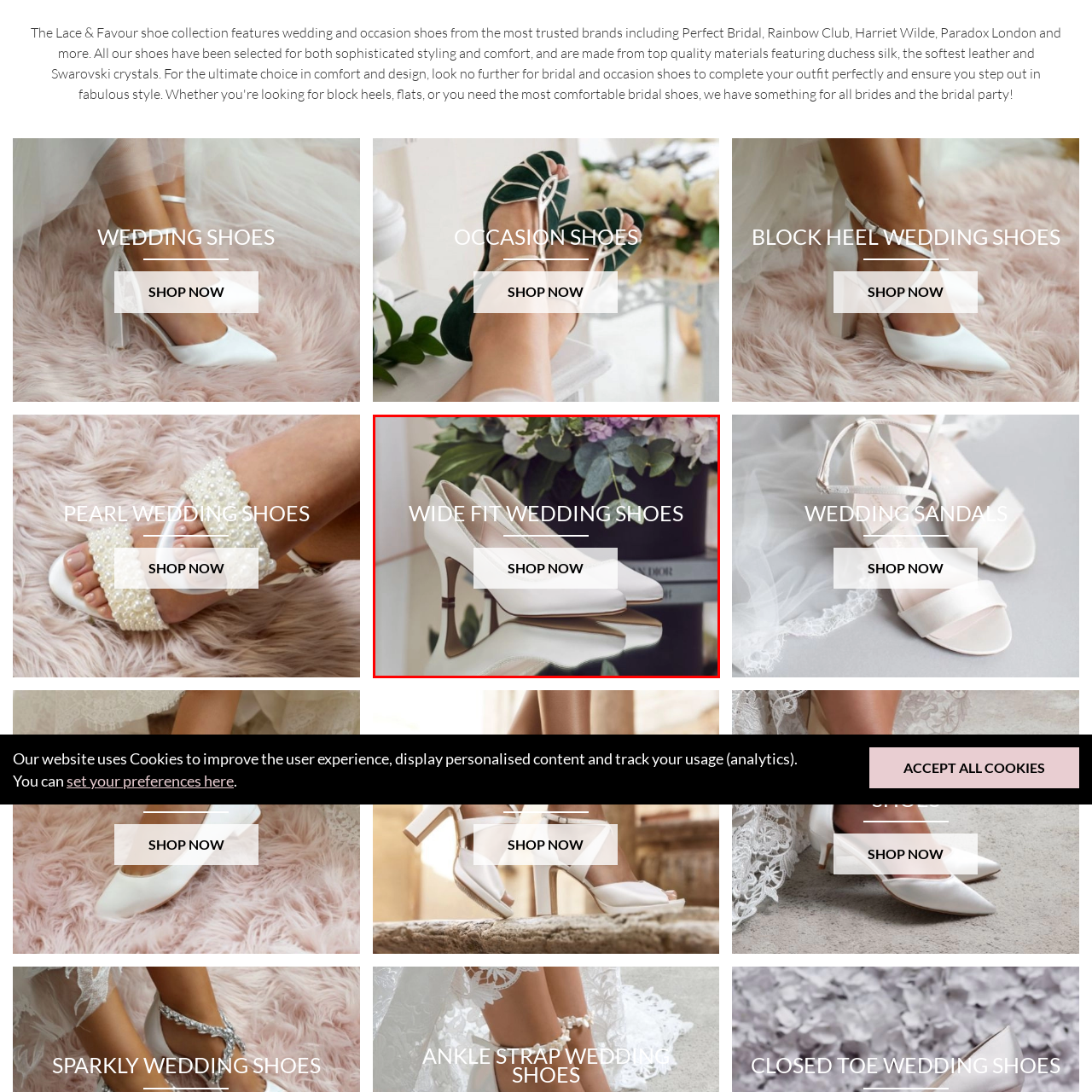What is the shape of the shoe toe?
Please closely examine the image within the red bounding box and provide a detailed answer based on the visual information.

The caption describes the shoes as having a 'chic pointed toe', which suggests that the shape of the shoe toe is pointed.